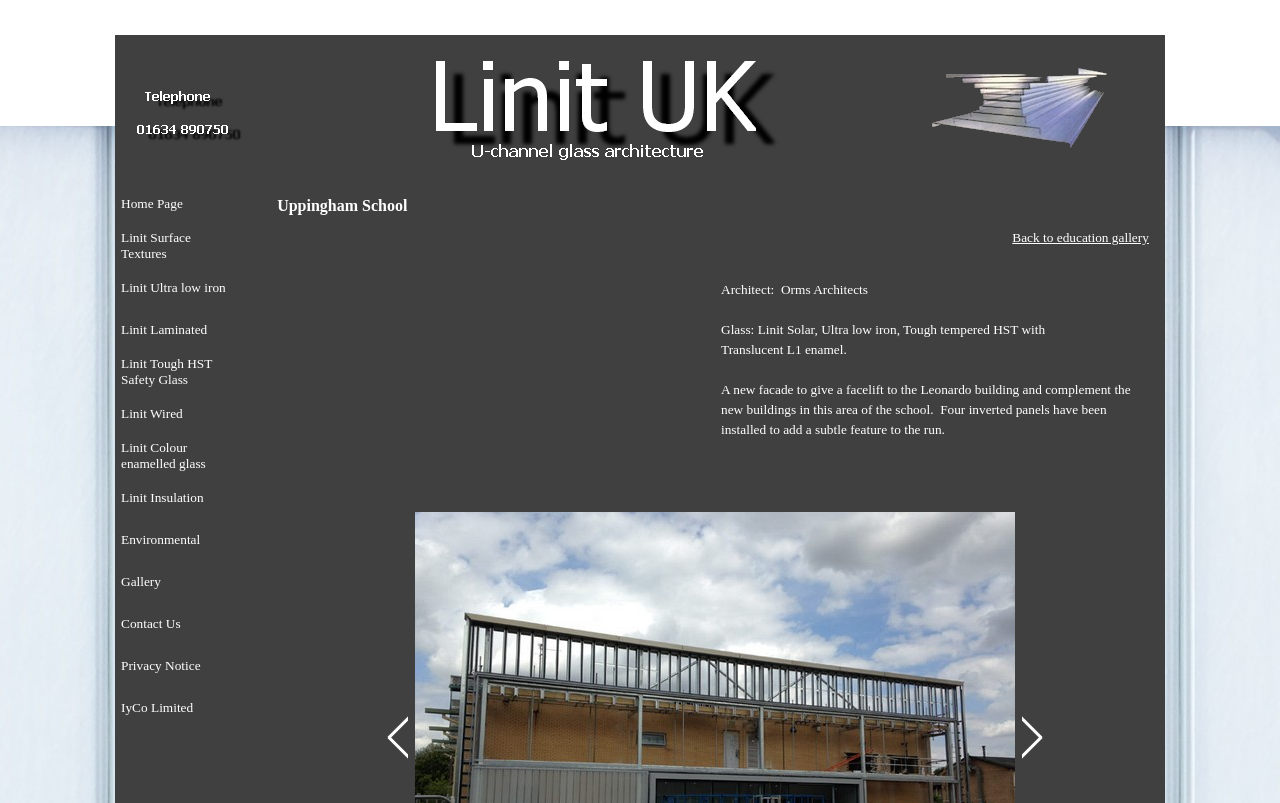Please determine the bounding box coordinates of the area that needs to be clicked to complete this task: 'Back to education gallery'. The coordinates must be four float numbers between 0 and 1, formatted as [left, top, right, bottom].

[0.791, 0.286, 0.898, 0.305]